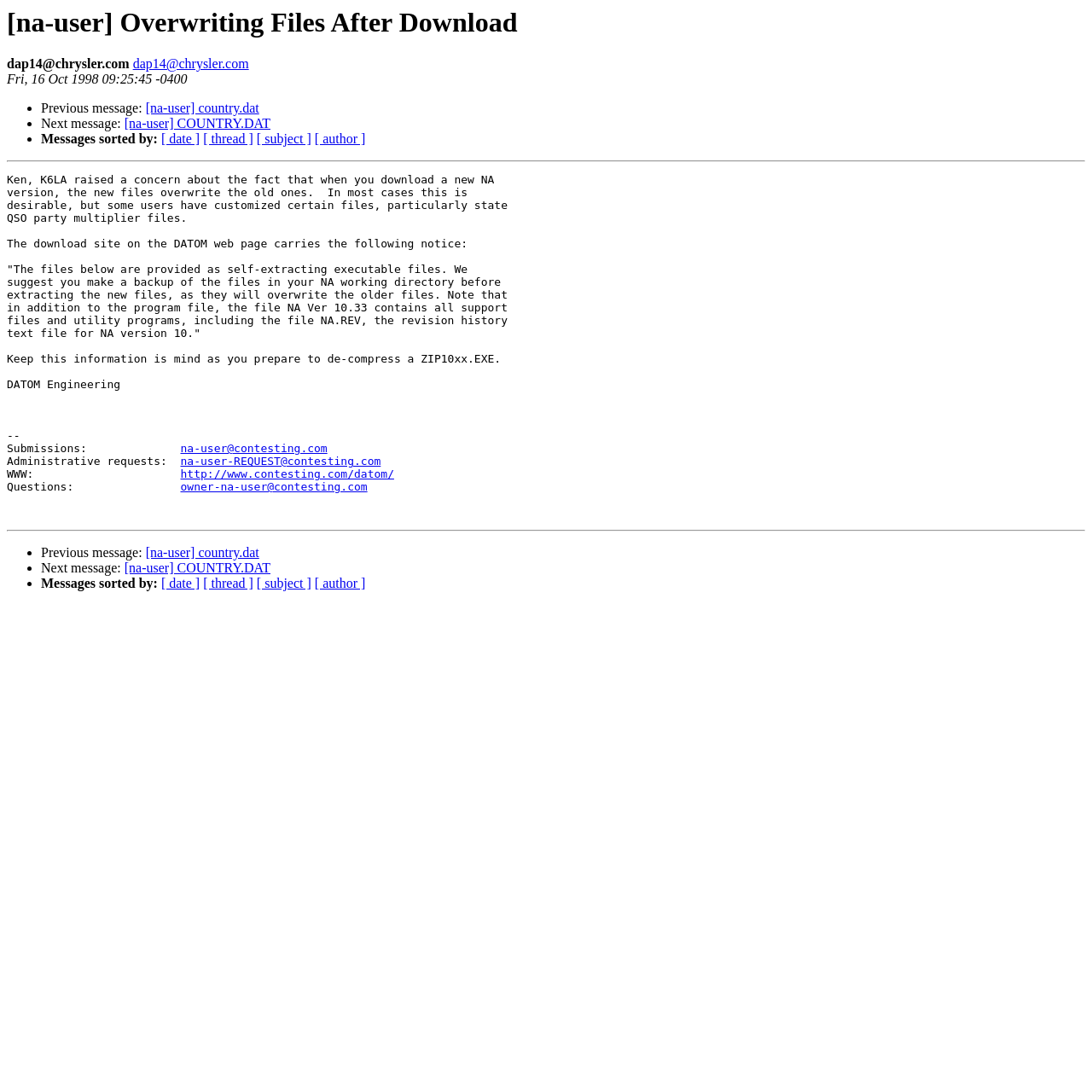Offer a meticulous caption that includes all visible features of the webpage.

This webpage appears to be a forum or discussion board post, specifically a message from "dap14@chrysler.com" dated "Fri, 16 Oct 1998 09:25:45 -0400". The post is titled "[na-user] Overwriting Files After Download" and is focused on the topic of overwriting files when downloading new versions of a program called NA.

At the top of the page, there is a heading with the title of the post, followed by the sender's email address and a link to it. Below this, there is a list of links to previous and next messages, as well as options to sort messages by date, thread, subject, or author.

The main content of the post is a discussion about the issue of overwriting files when downloading new versions of NA. The author mentions that this can be a problem for users who have customized certain files, and provides a notice from the DATOM web page about making backups of files before extracting new ones.

At the bottom of the page, there are links to submit posts, make administrative requests, access the WWW page, and ask questions. There is also a separator line, followed by another set of links to previous and next messages, as well as options to sort messages by date, thread, subject, or author.